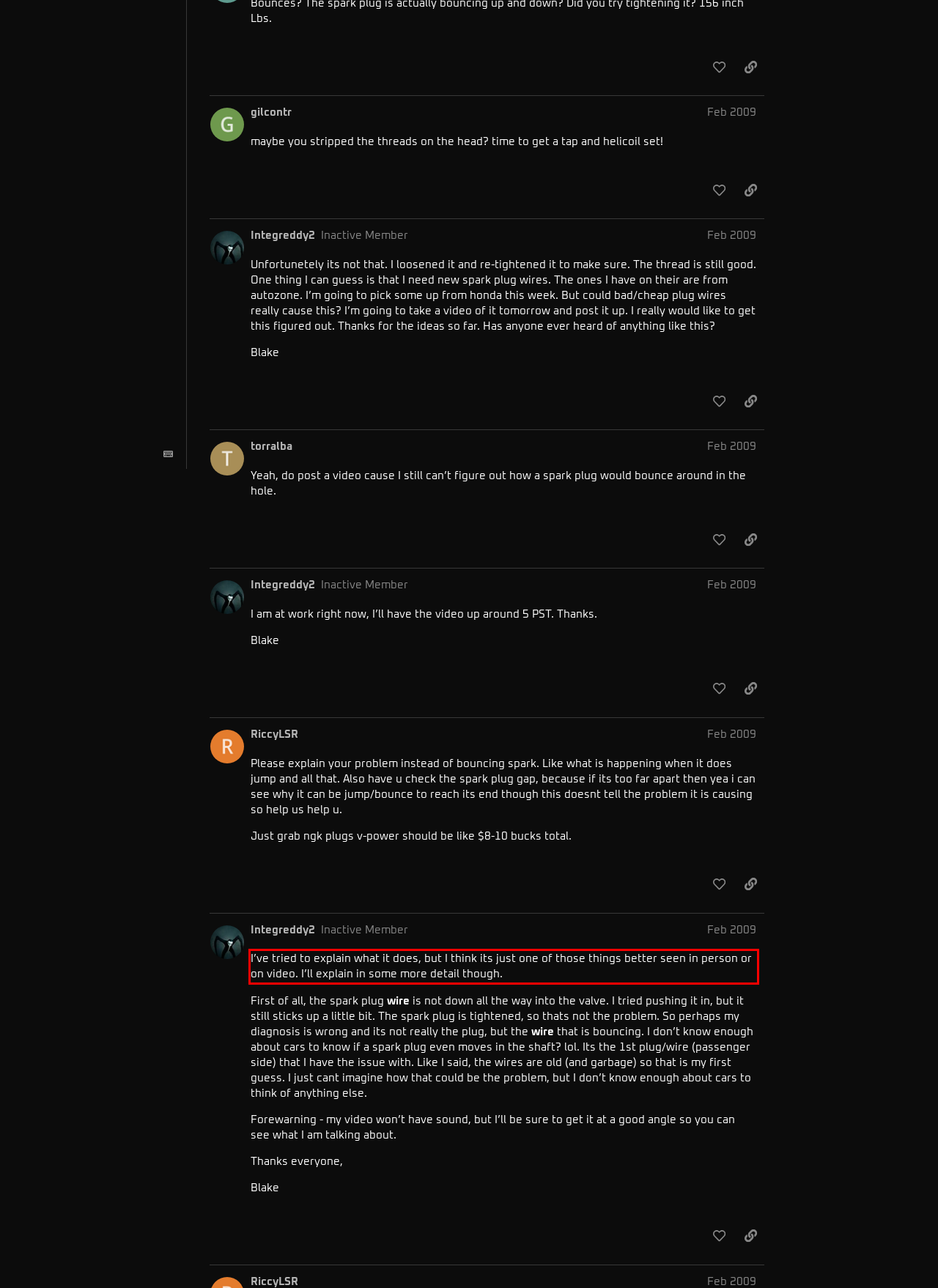Extract and provide the text found inside the red rectangle in the screenshot of the webpage.

I’ve tried to explain what it does, but I think its just one of those things better seen in person or on video. I’ll explain in some more detail though.